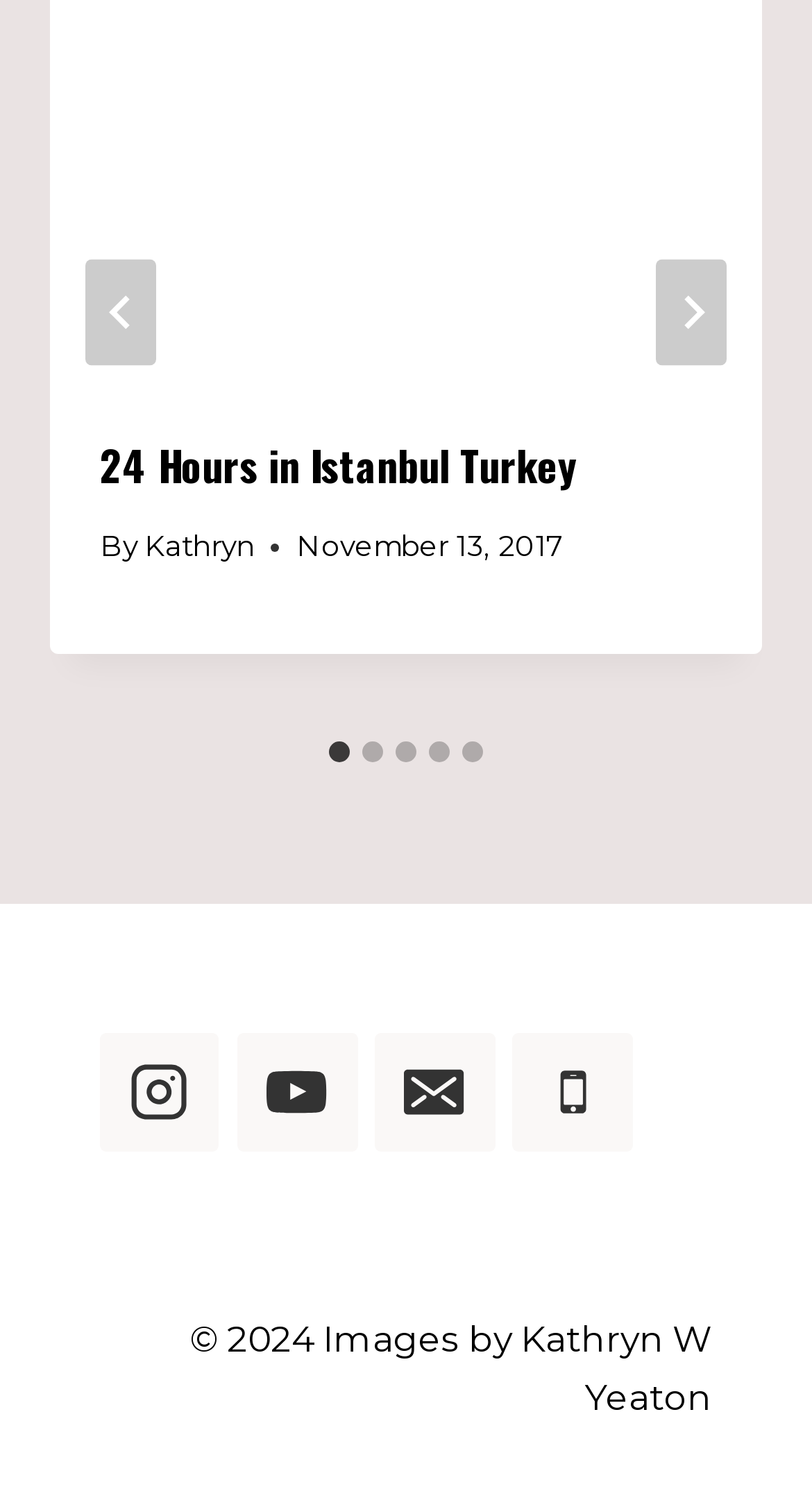Please identify the coordinates of the bounding box for the clickable region that will accomplish this instruction: "Check the copyright information".

[0.233, 0.882, 0.877, 0.947]